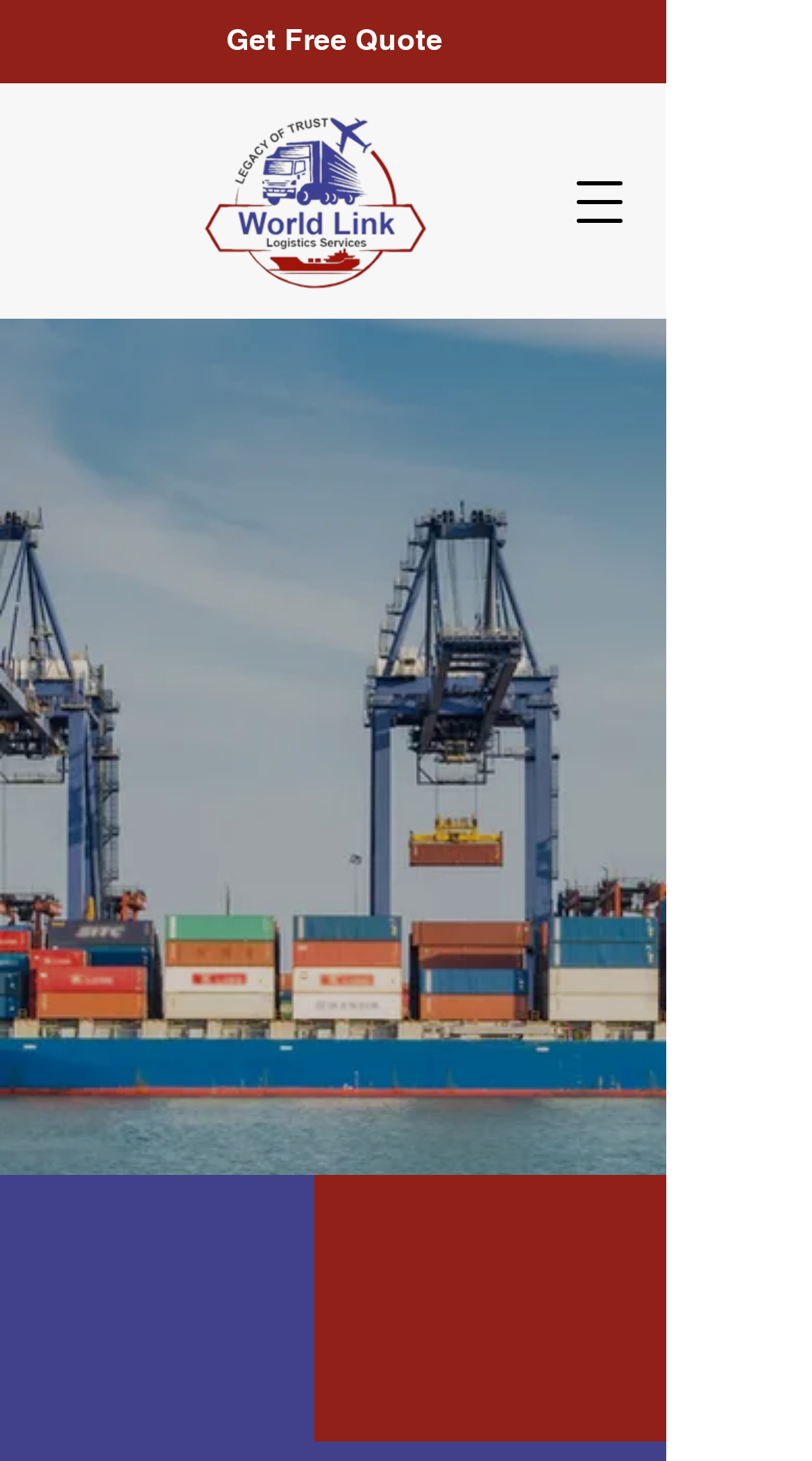What is the theme of the background image?
Examine the image and provide an in-depth answer to the question.

The background image is described as 'Image by Rinson Chory' and 'Image by Shaah Shahidh', which suggests that the image is a global or worldwide scene, possibly related to the theme of the website, which is 'Delivering Possibilities, Worldwide!'.